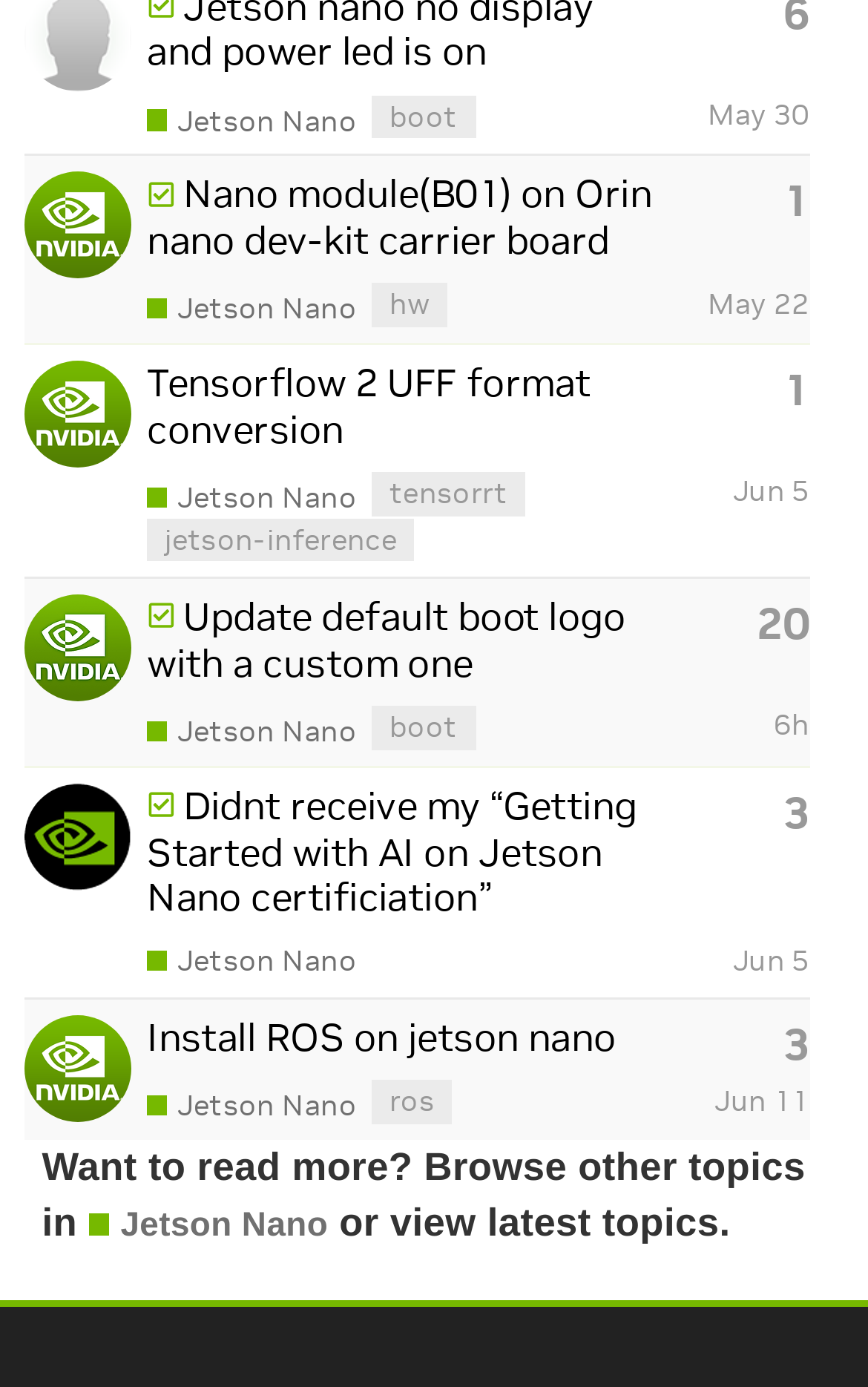Show the bounding box coordinates of the element that should be clicked to complete the task: "View WayneWWW's profile".

[0.028, 0.145, 0.151, 0.175]